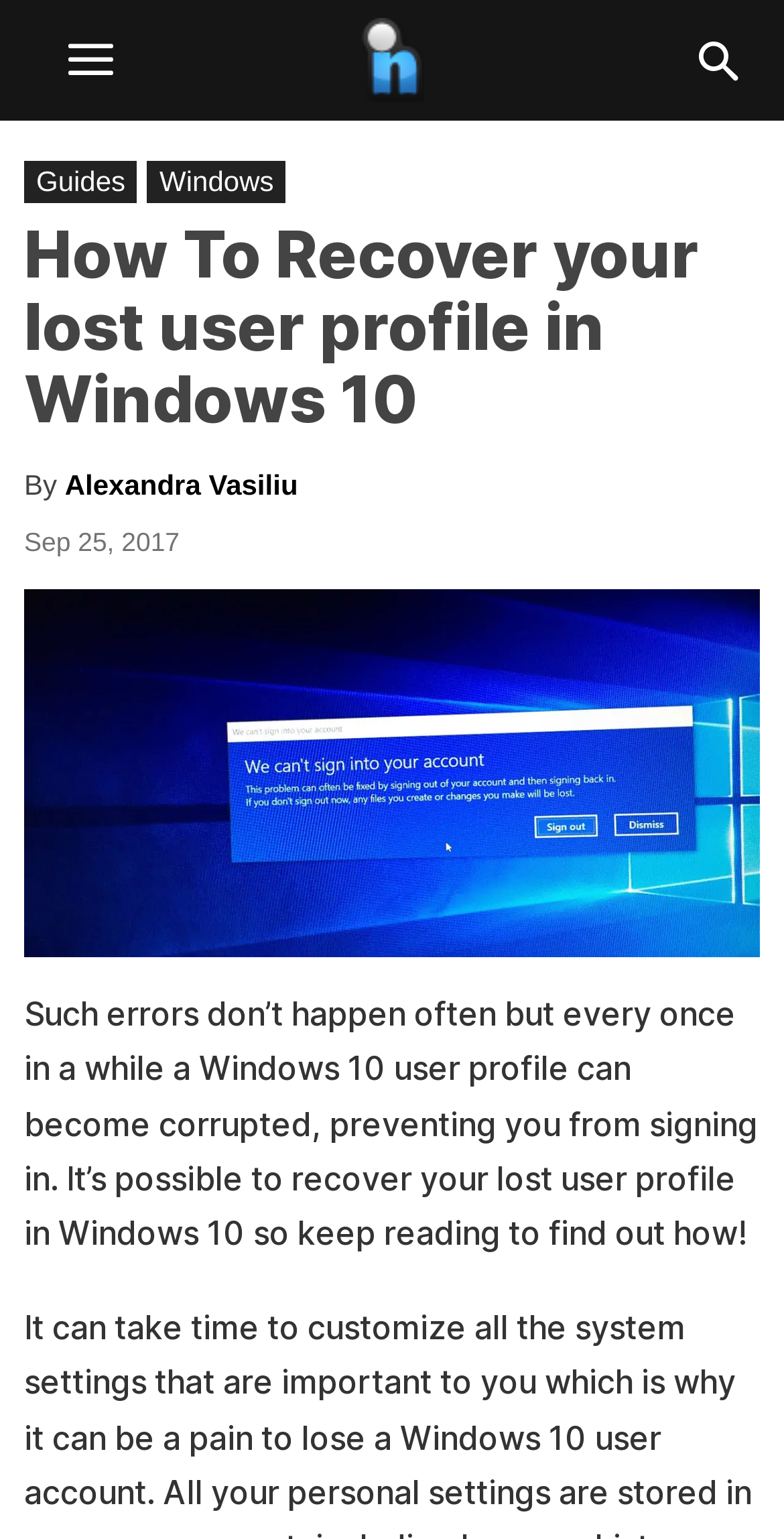Provide the bounding box coordinates in the format (top-left x, top-left y, bottom-right x, bottom-right y). All values are floating point numbers between 0 and 1. Determine the bounding box coordinate of the UI element described as: Windows

[0.188, 0.105, 0.365, 0.132]